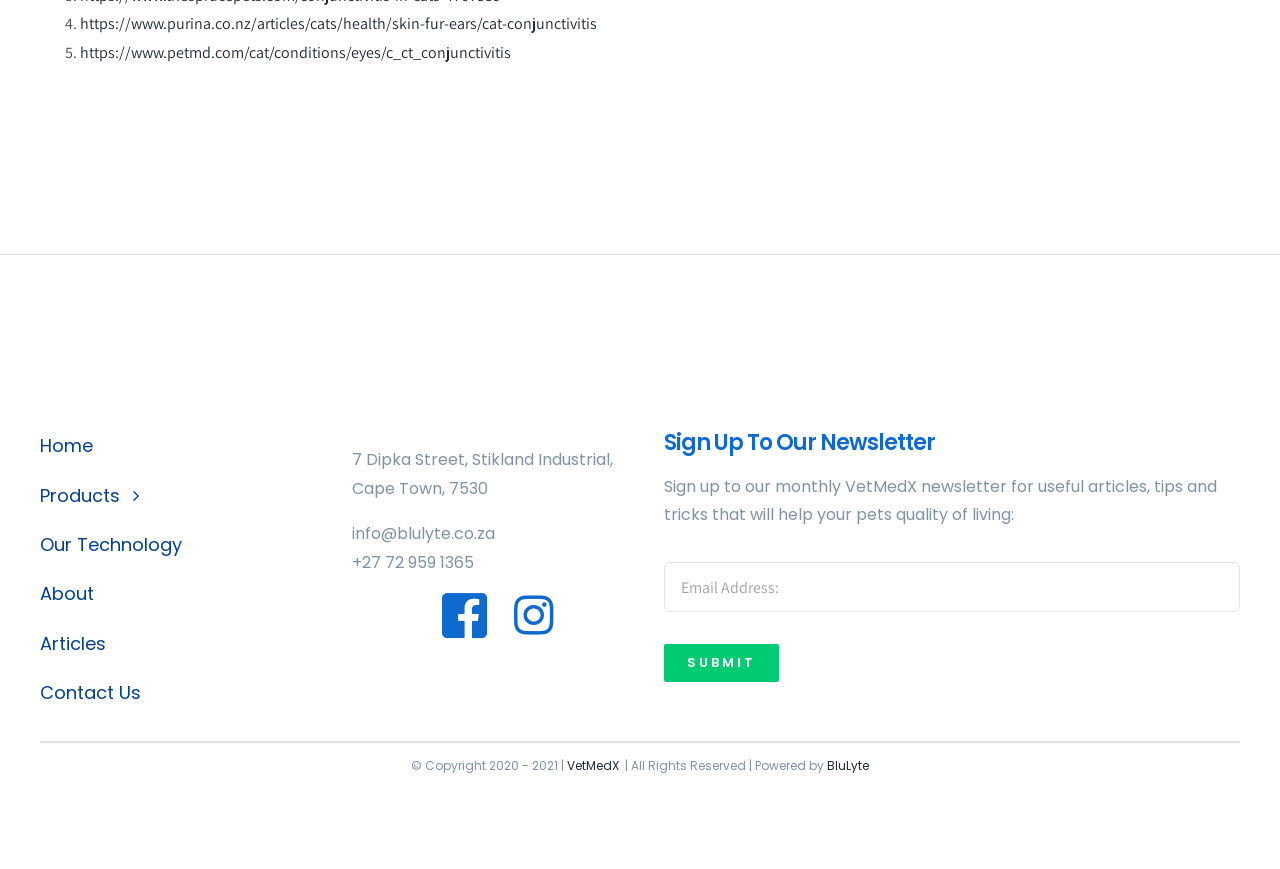Please answer the following question using a single word or phrase: 
What is the address of VetMedX?

7 Dipka Street, Stikland Industrial, Cape Town, 7530